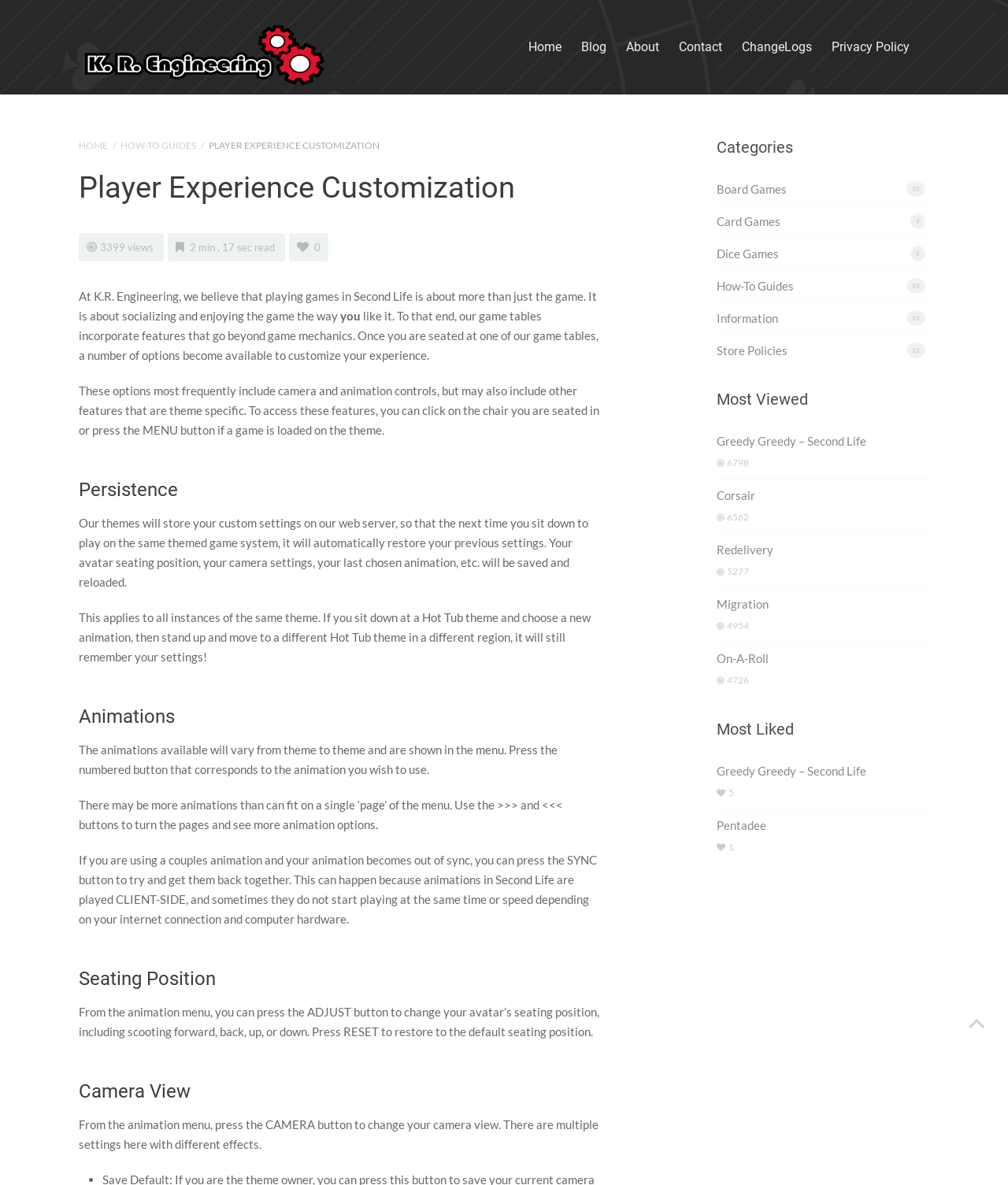Find and indicate the bounding box coordinates of the region you should select to follow the given instruction: "Click on the 'Greedy Greedy – Second Life' link".

[0.711, 0.366, 0.859, 0.378]